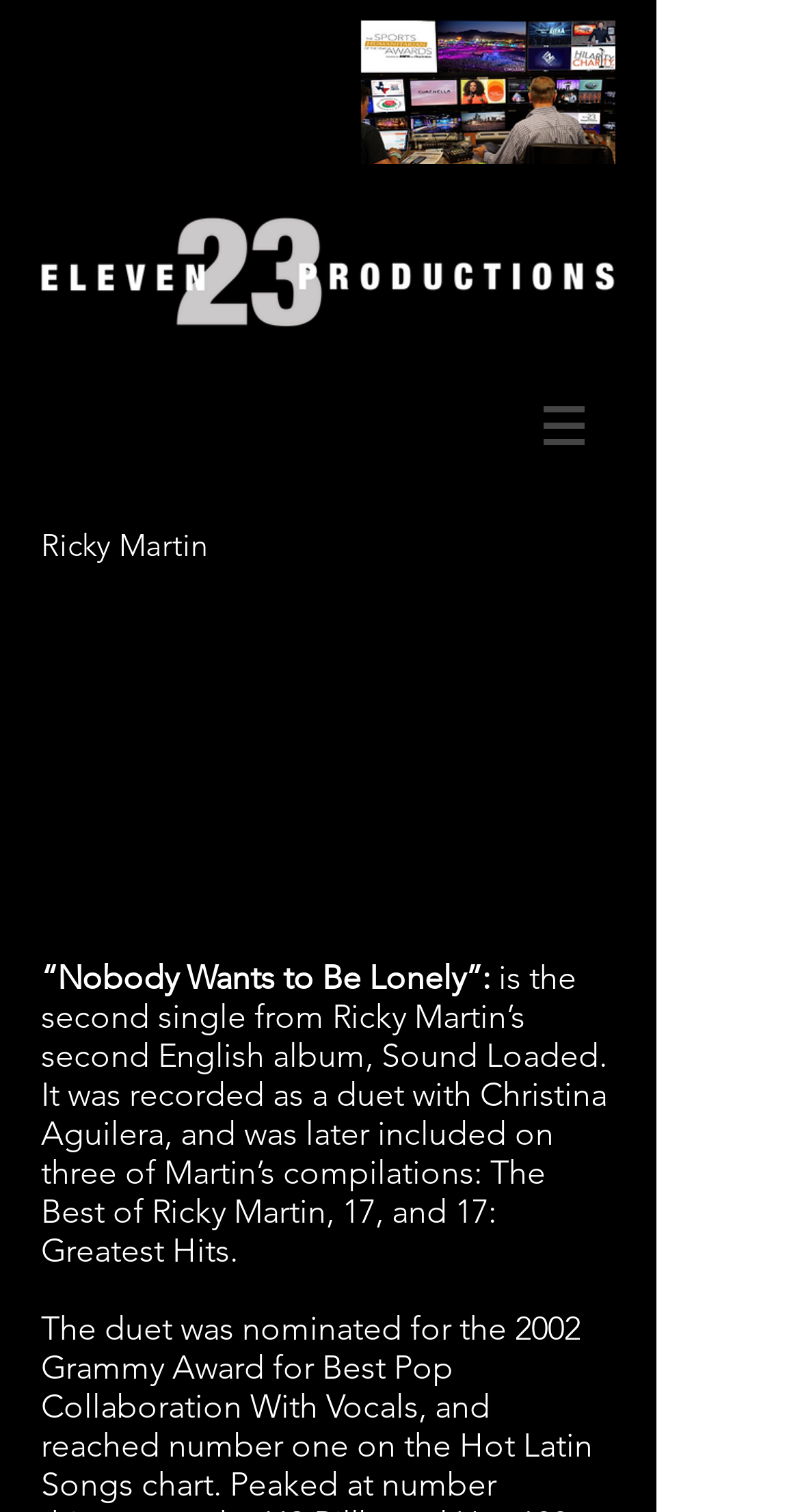Is there a navigation menu?
Examine the webpage screenshot and provide an in-depth answer to the question.

The presence of a navigation menu can be determined by looking at the navigation element 'Site' with bounding box coordinates [0.641, 0.247, 0.769, 0.315]. This element is likely to be a navigation menu, indicating that there is a navigation menu on the webpage.